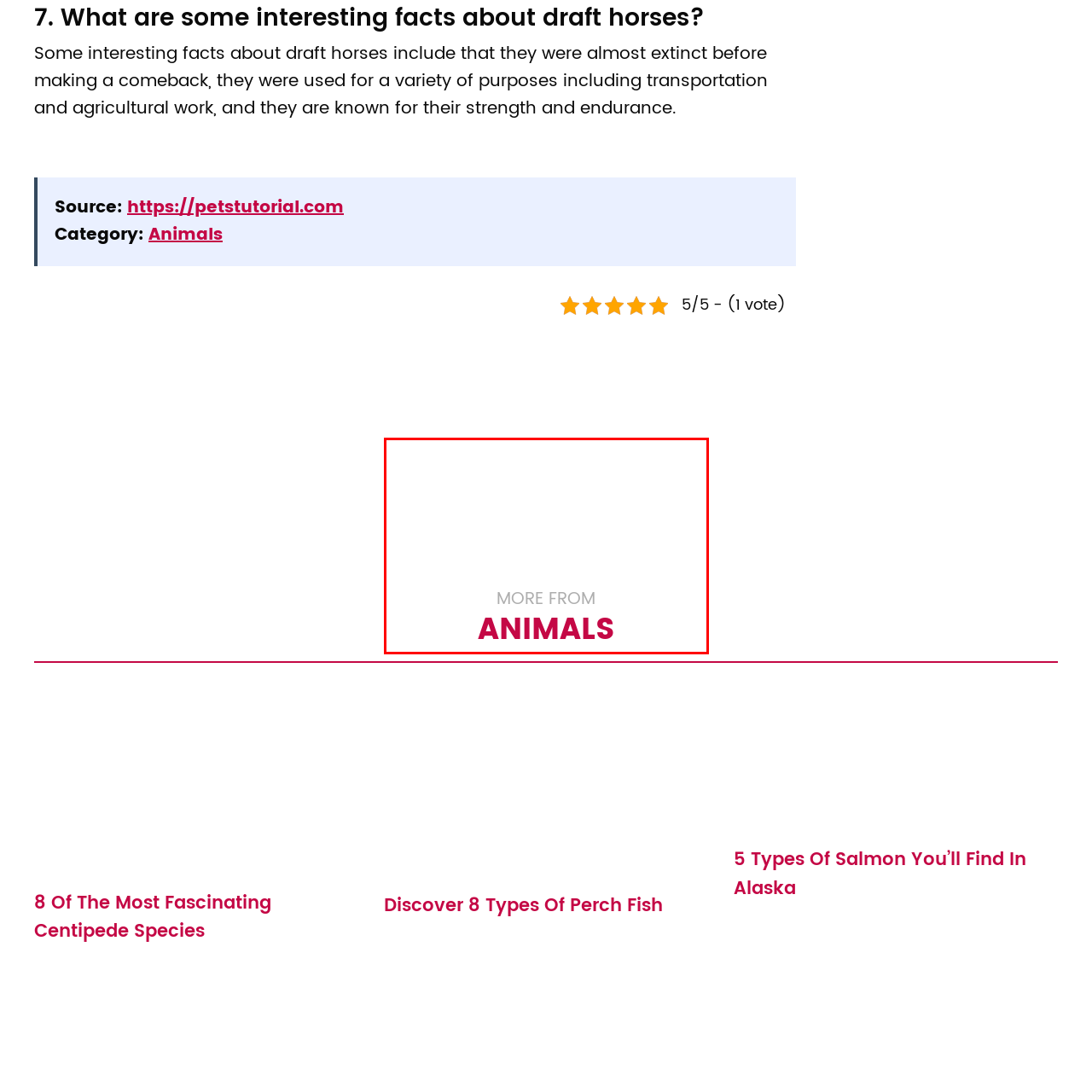Direct your attention to the segment of the image enclosed by the red boundary and answer the ensuing question in detail: What type of content does this section cater to?

This section caters to those interested in the fascinating world of wildlife, as indicated by the description of the section providing a wealth of knowledge about various animal species and their unique traits.